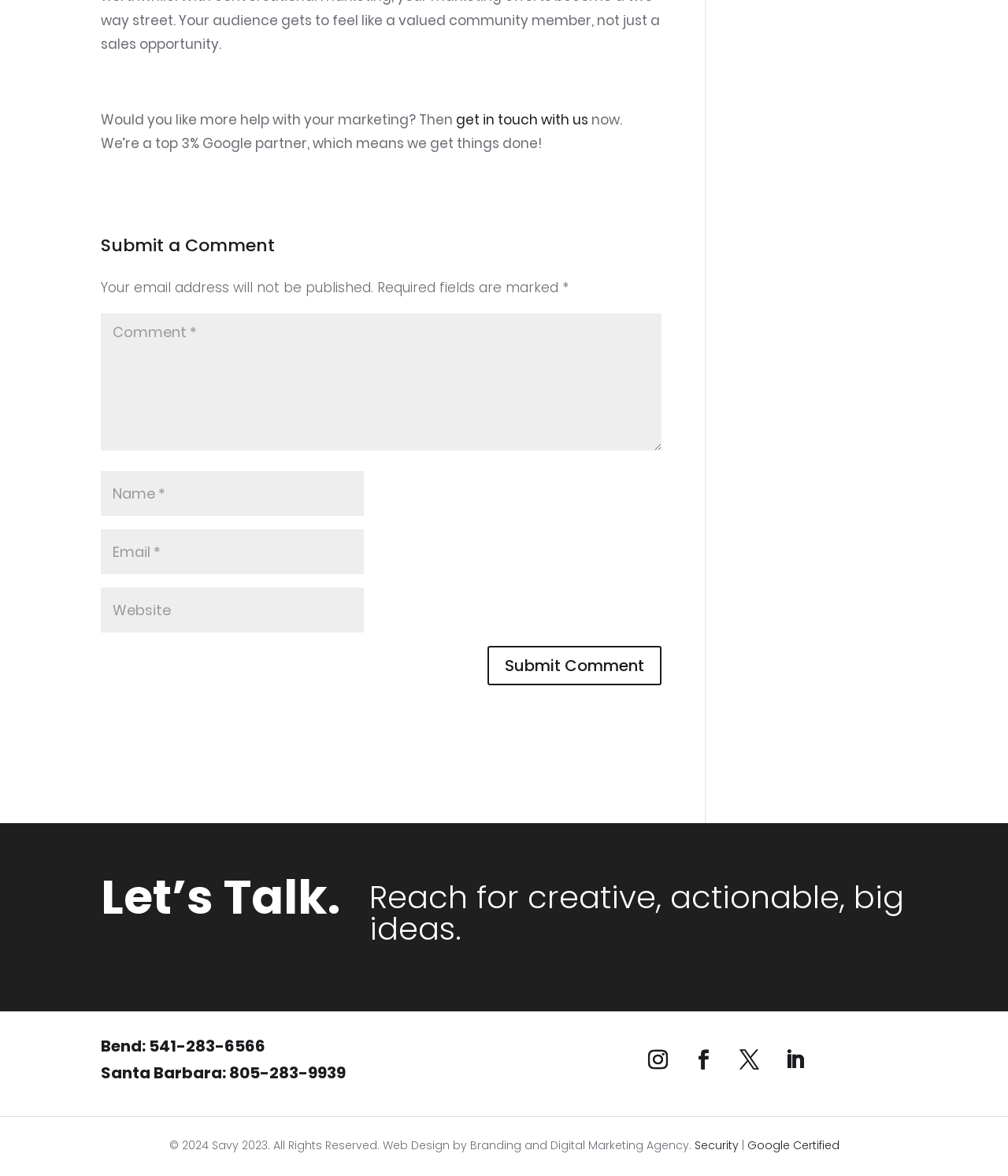Identify the bounding box coordinates for the element you need to click to achieve the following task: "enter your name". Provide the bounding box coordinates as four float numbers between 0 and 1, in the form [left, top, right, bottom].

[0.1, 0.401, 0.361, 0.439]